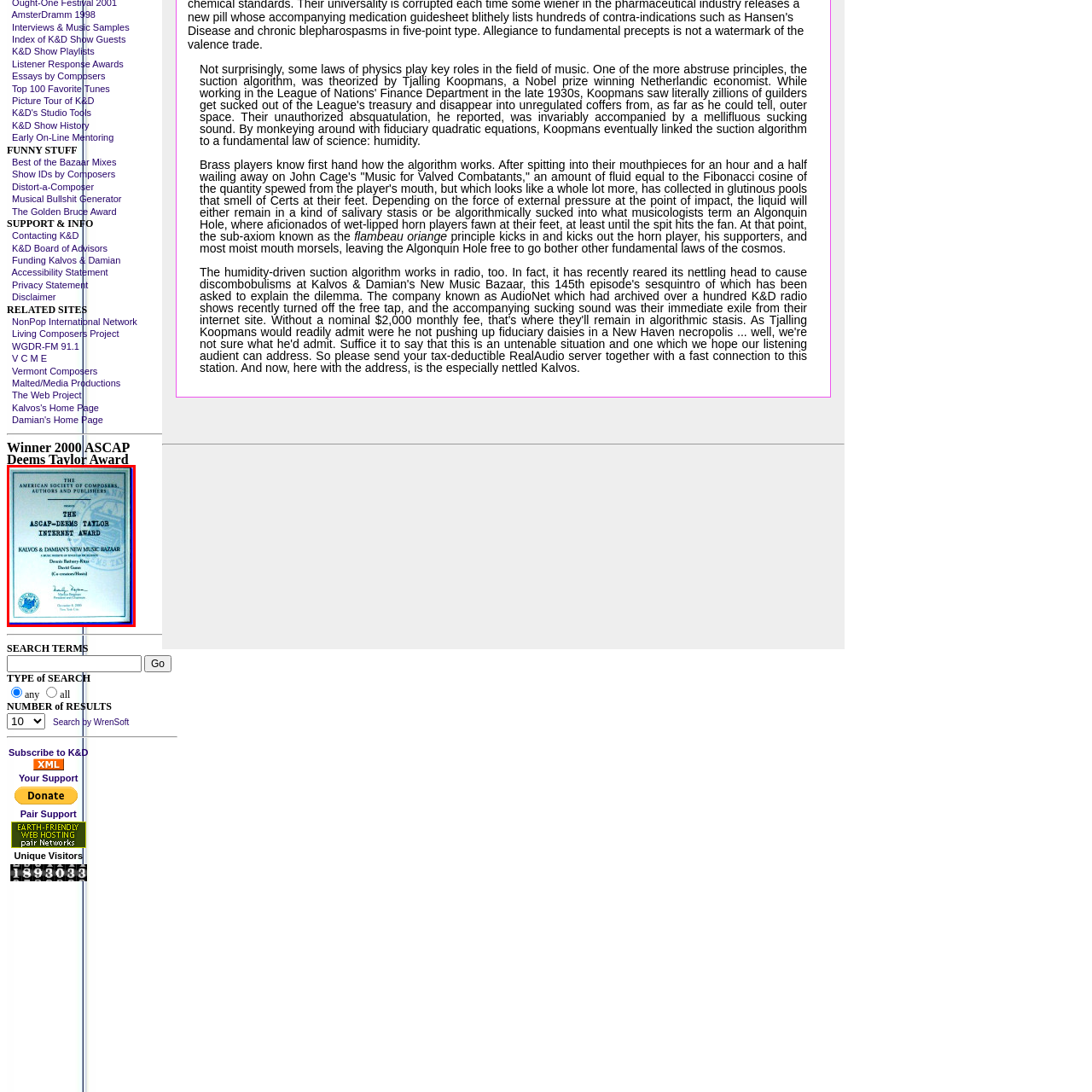Observe the image within the red bounding box carefully and provide an extensive answer to the following question using the visual cues: Who are the creators of 'Kalvos & Damian's New Music Bazaar'?

The question asks for the creators of 'Kalvos & Damian's New Music Bazaar'. According to the caption, the certificate highlights the contributions of Dennis Barney-Katz and David Green as the creators of this notable project.